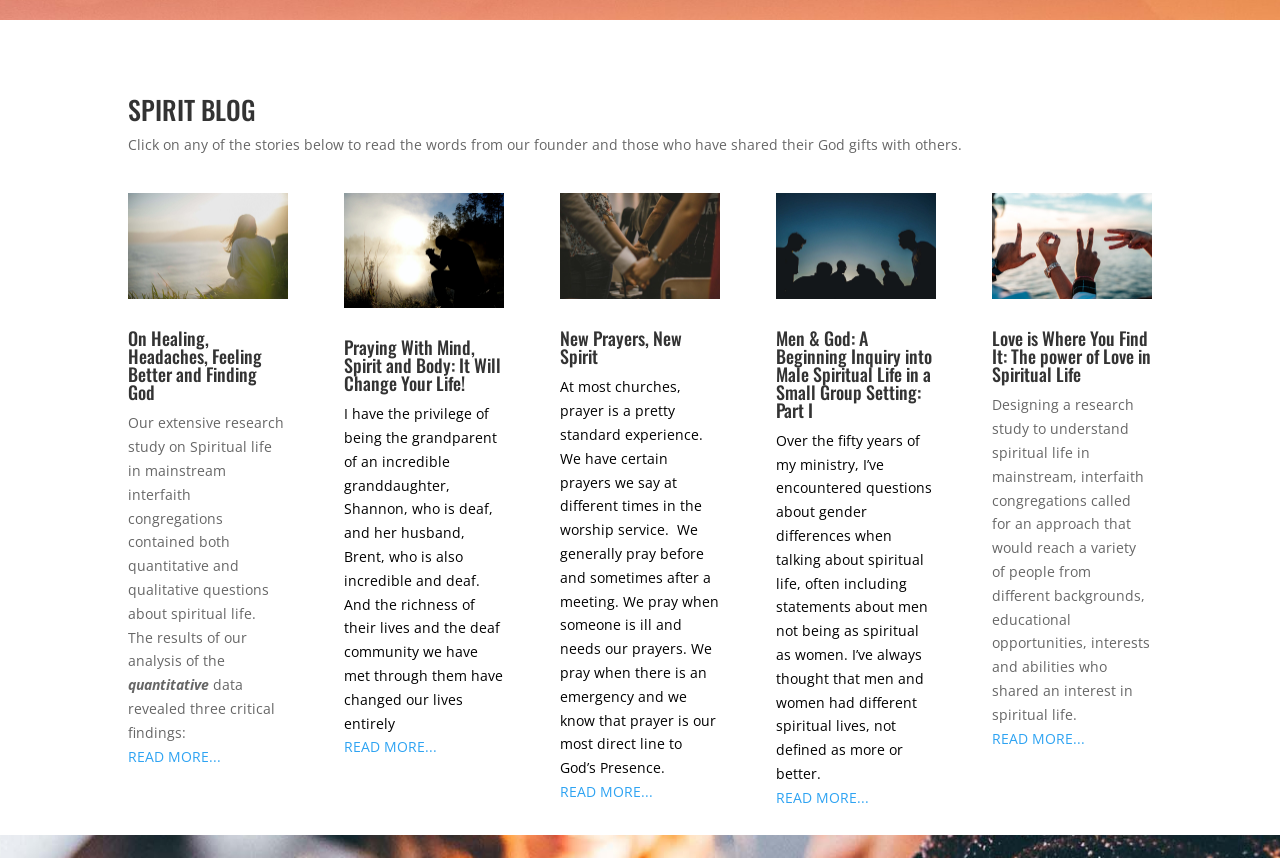Provide the bounding box coordinates for the UI element that is described by this text: "alt="Nufflix" title="Nufflix"". The coordinates should be in the form of four float numbers between 0 and 1: [left, top, right, bottom].

None